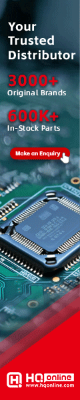What is the purpose of the 'Make an Enquiry' call to action?
Please answer the question with a detailed response using the information from the screenshot.

The 'Make an Enquiry' call to action is a prompt that invites potential customers to engage directly with the distributor for further information, allowing them to inquire about the electronic components and services offered.